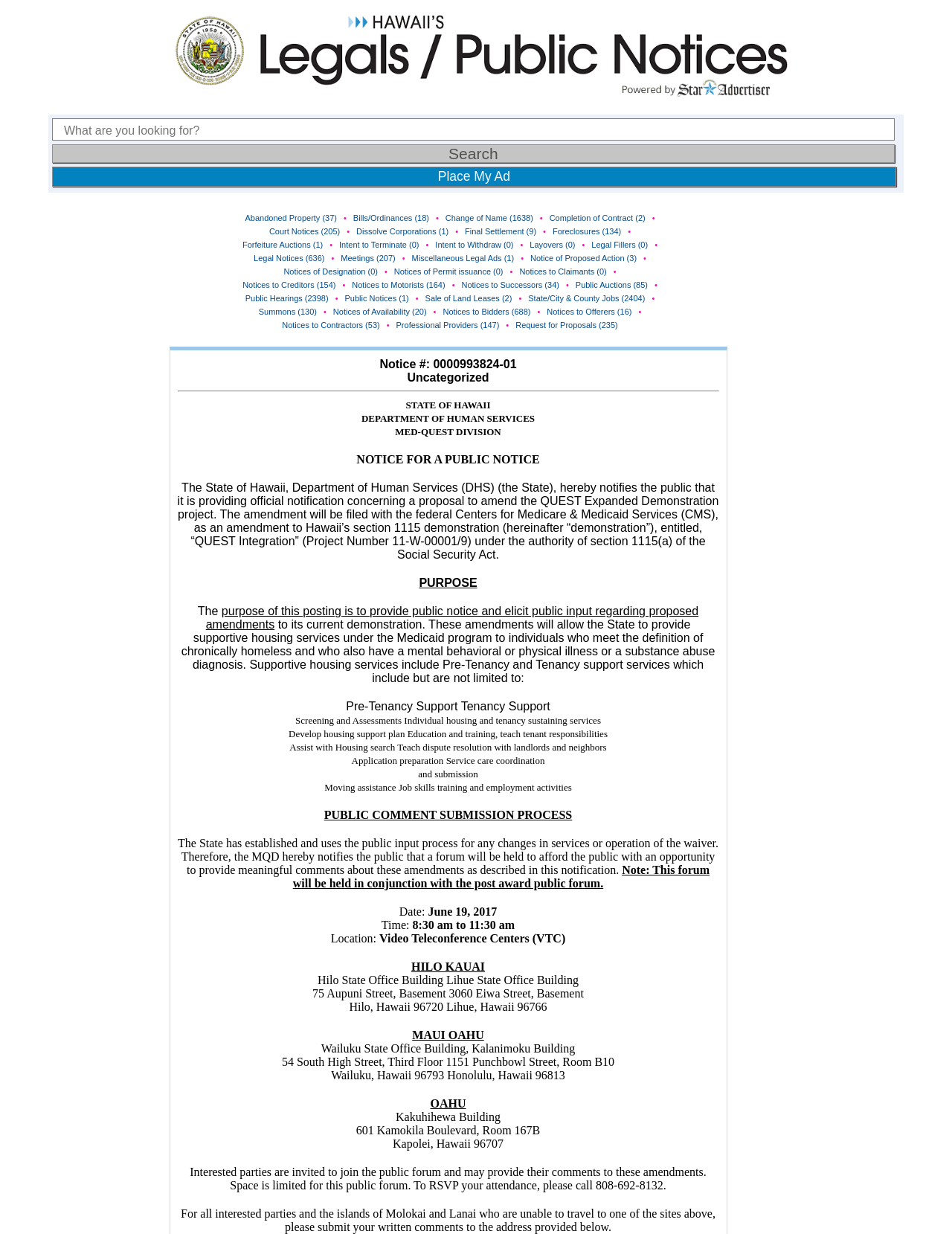Provide the bounding box coordinates of the HTML element this sentence describes: "Foreclosures (134)".

[0.58, 0.184, 0.653, 0.191]